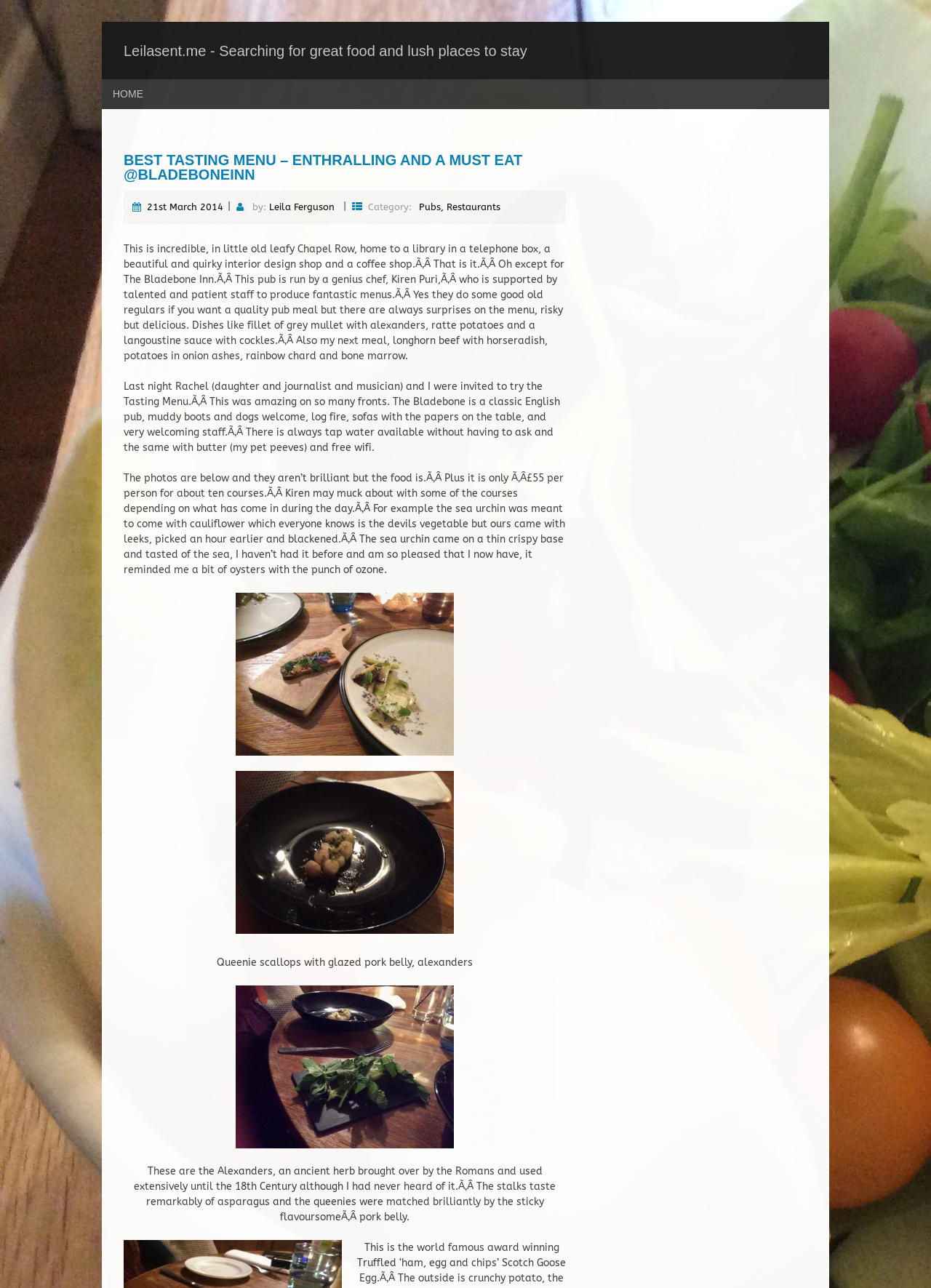Please identify the bounding box coordinates for the region that you need to click to follow this instruction: "Click on 'Restaurants'".

[0.48, 0.156, 0.538, 0.165]